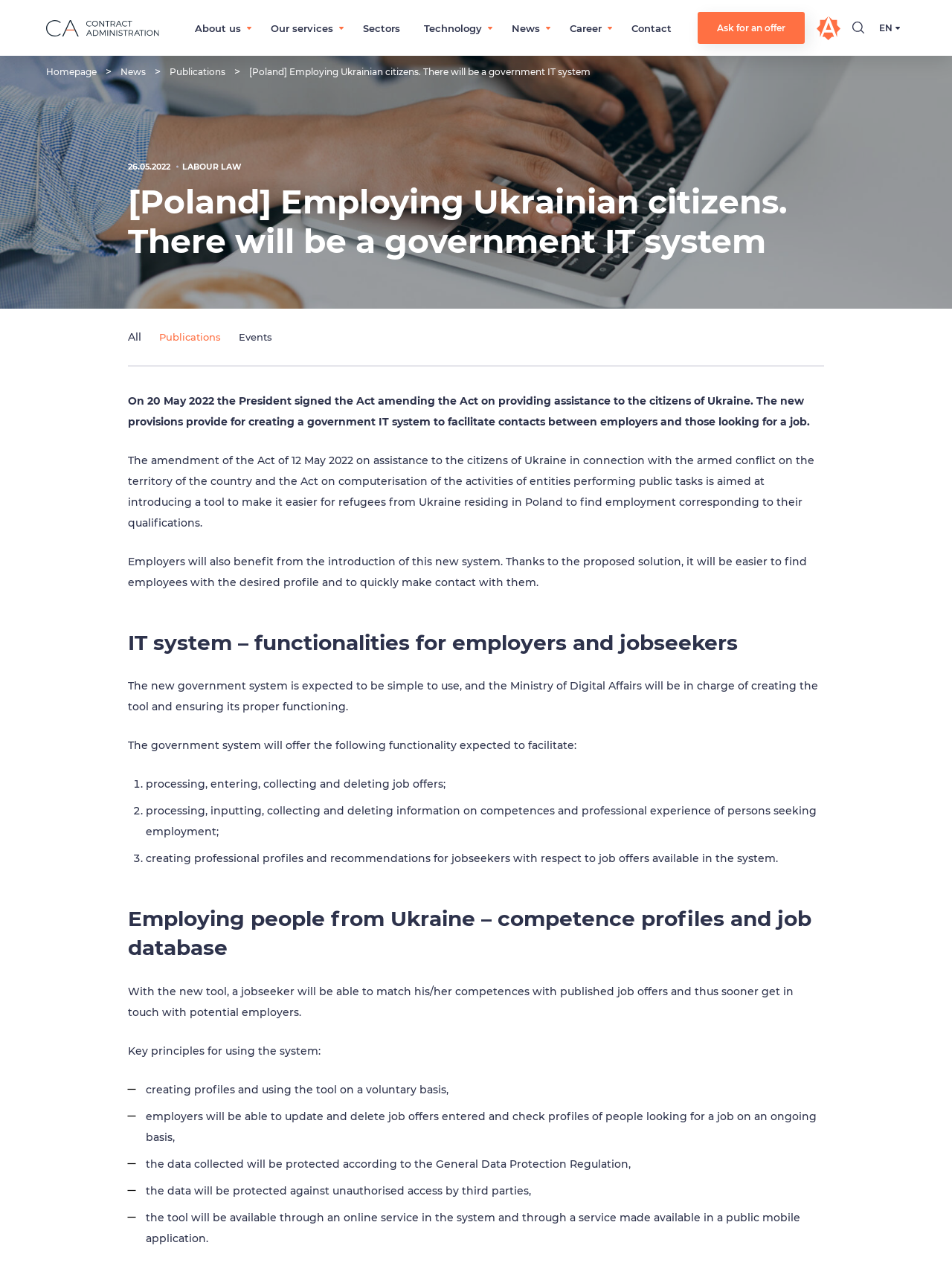Use a single word or phrase to respond to the question:
What kind of information can be processed in the system?

Job offers and competences